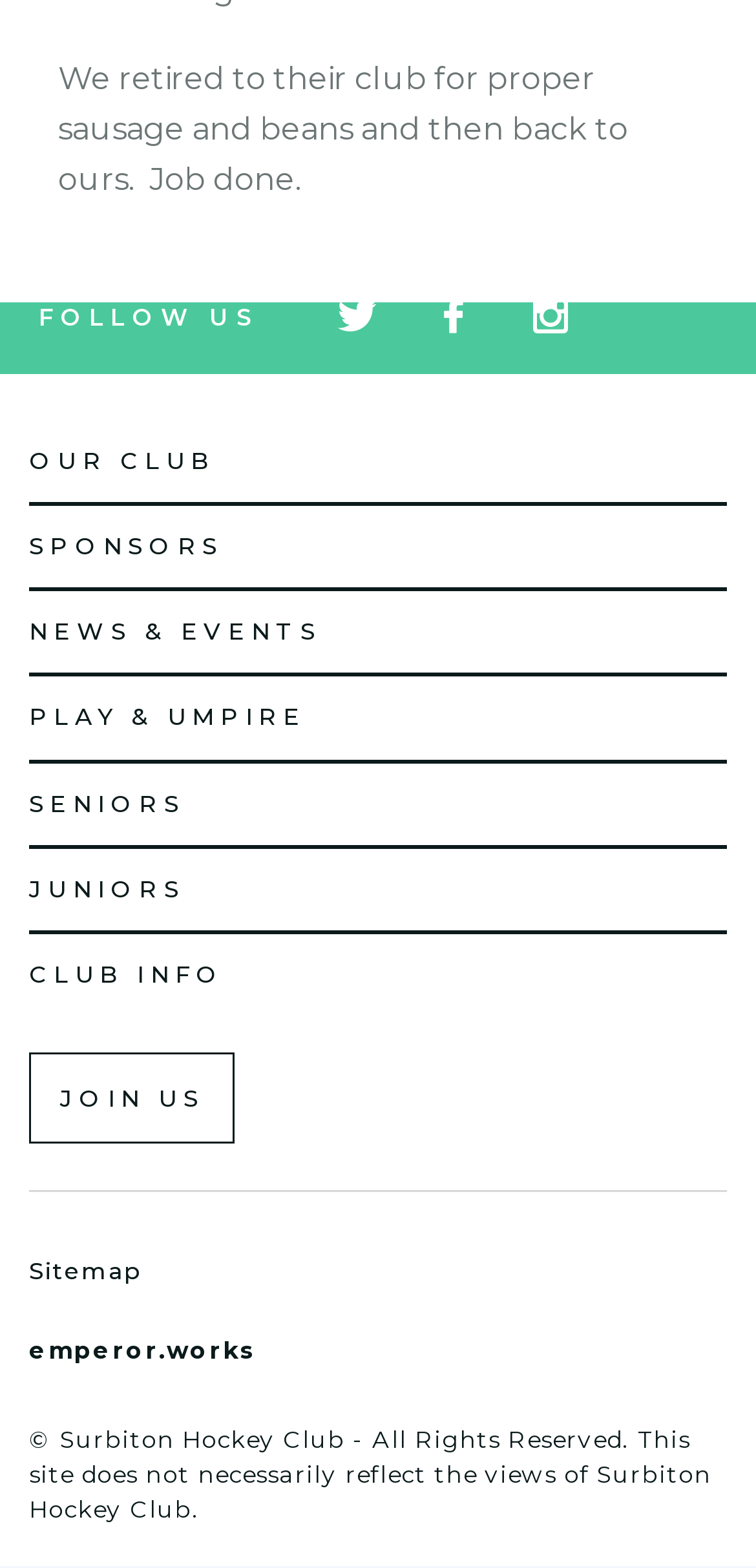Please determine the bounding box coordinates for the UI element described here. Use the format (top-left x, top-left y, bottom-right x, bottom-right y) with values bounded between 0 and 1: Sitemap

[0.038, 0.801, 0.185, 0.82]